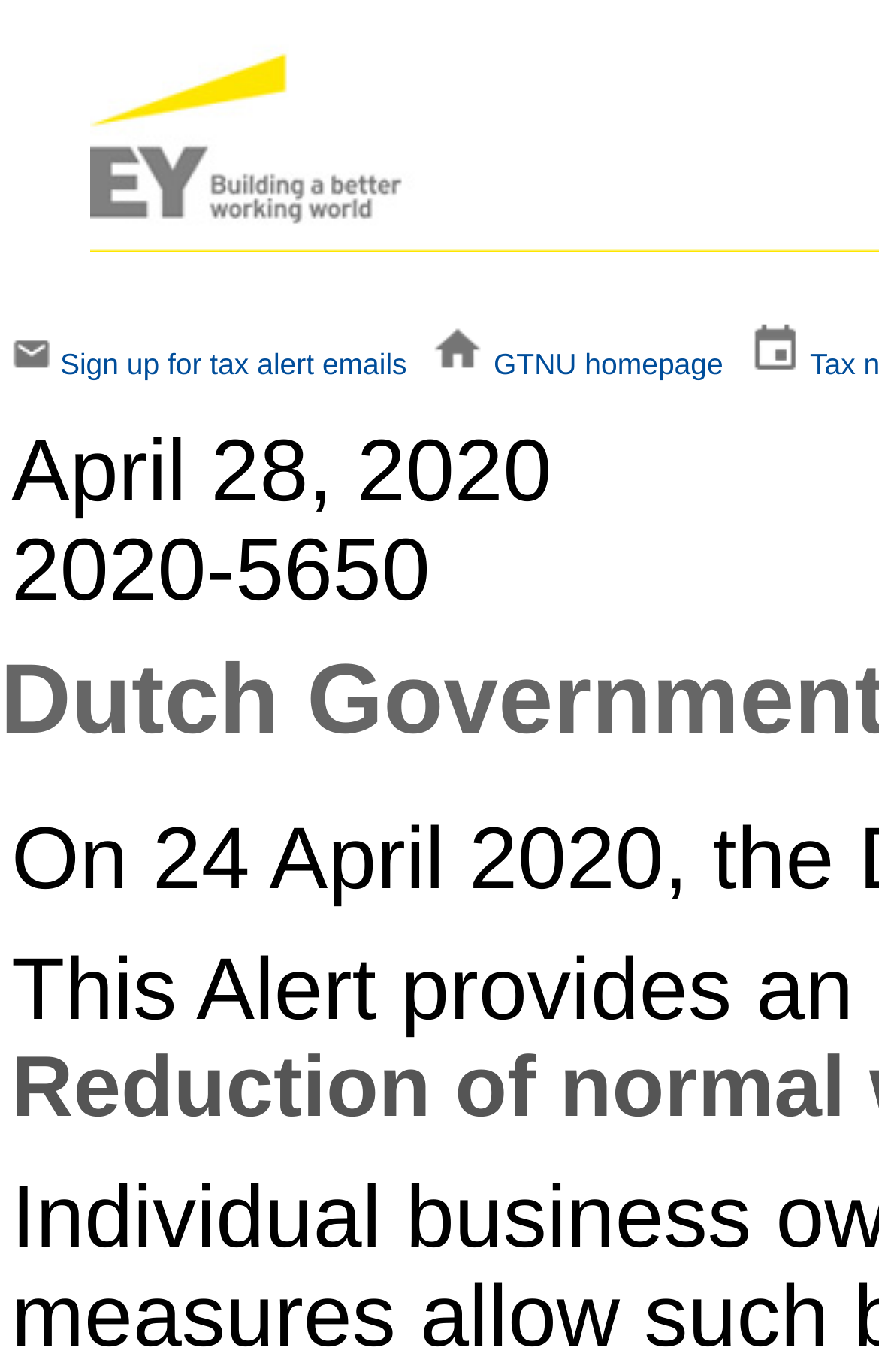Given the element description, predict the bounding box coordinates in the format (top-left x, top-left y, bottom-right x, bottom-right y). Make sure all values are between 0 and 1. Here is the element description: Follow

None